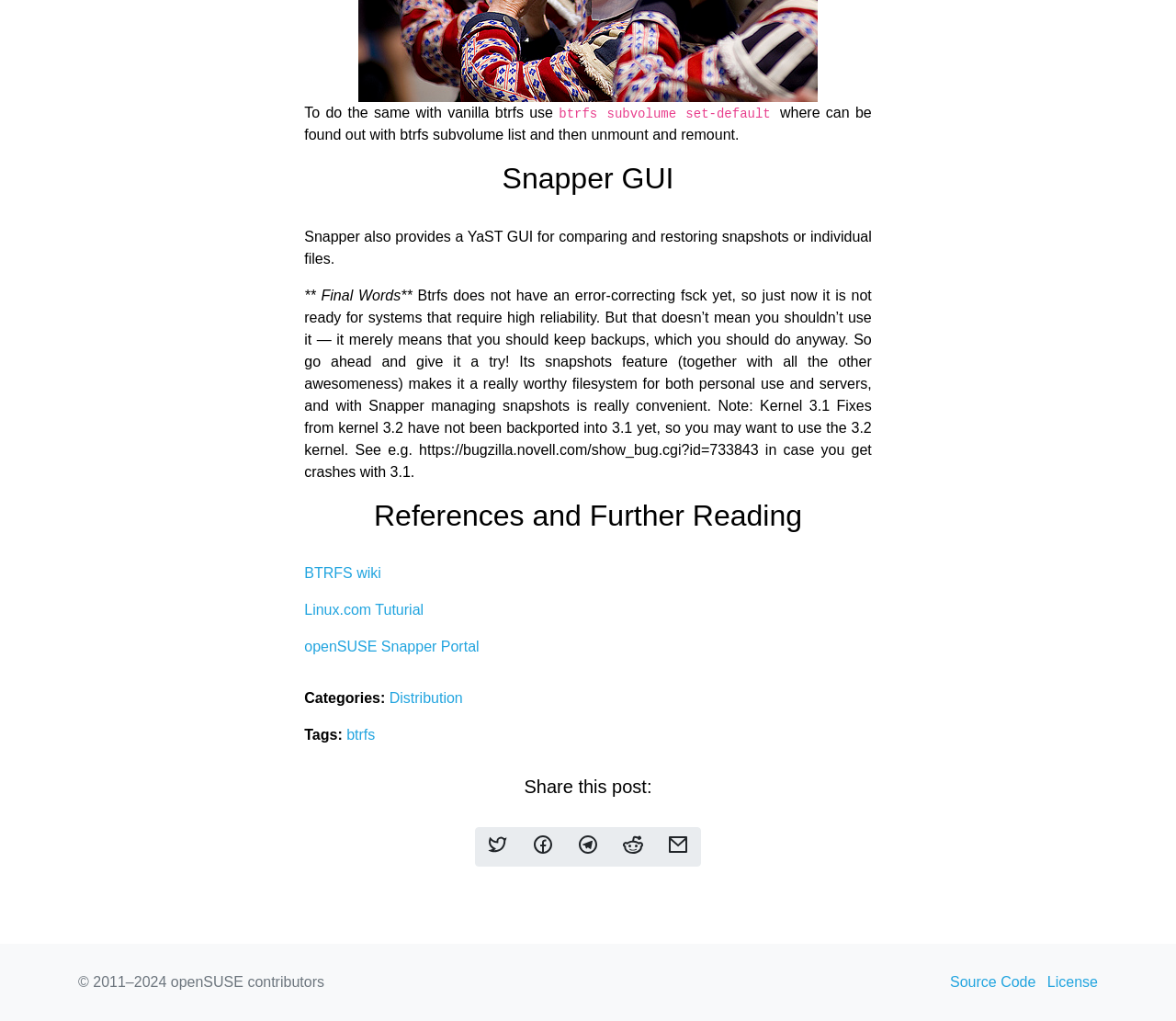What is the relationship between Btrfs and snapshots?
Kindly give a detailed and elaborate answer to the question.

The webpage highlights the snapshots feature of Btrfs, which allows users to take snapshots of their file system, and Snapper manages these snapshots, making it a convenient feature for users.